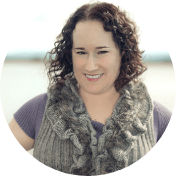Please answer the following query using a single word or phrase: 
What is the primary focus of Dr. Kolmes' work?

sexual diversity and online issues